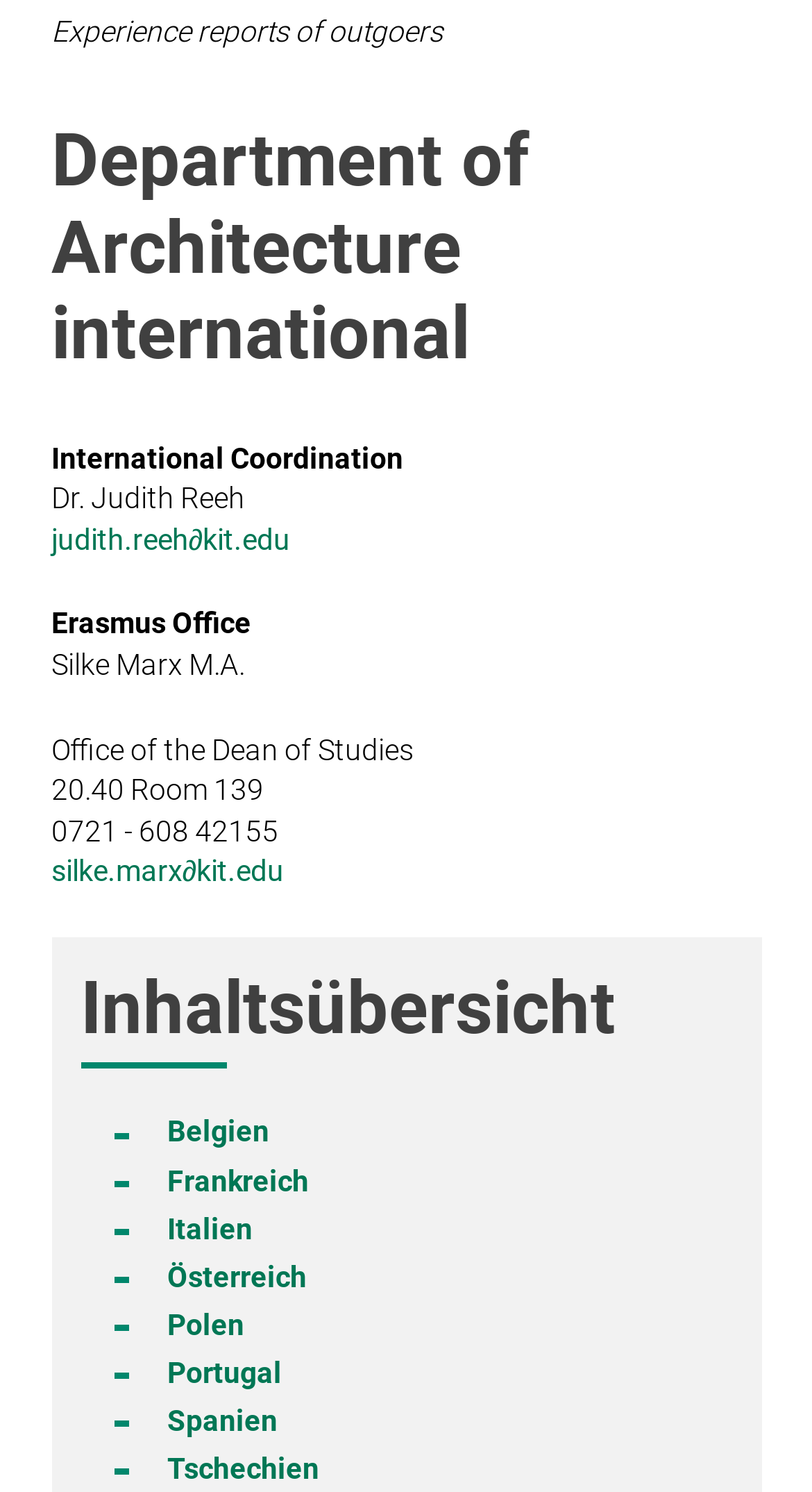How many countries are listed on the webpage? Based on the screenshot, please respond with a single word or phrase.

8